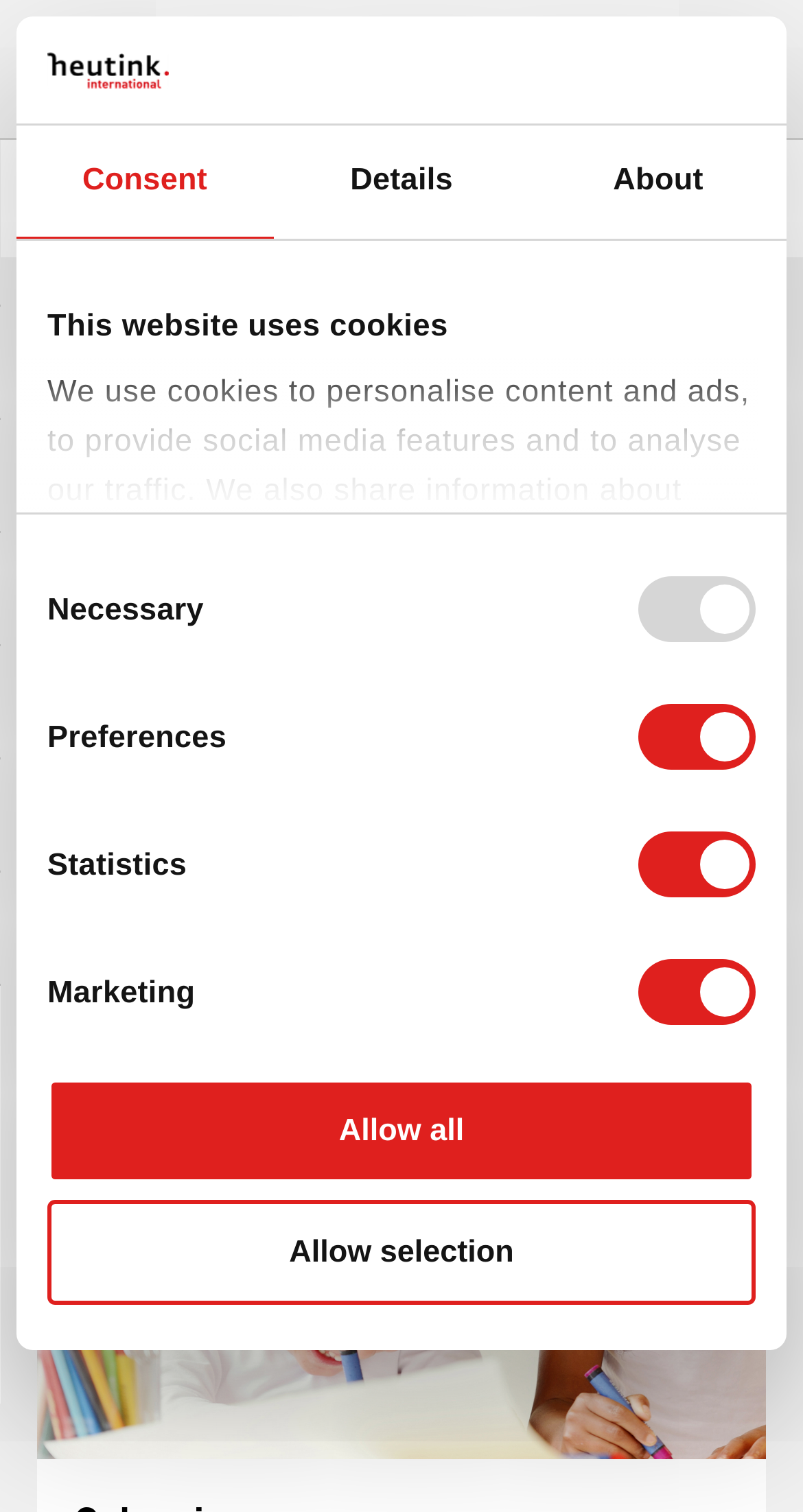Determine the bounding box coordinates in the format (top-left x, top-left y, bottom-right x, bottom-right y). Ensure all values are floating point numbers between 0 and 1. Identify the bounding box of the UI element described by: Allow selection

[0.059, 0.793, 0.941, 0.862]